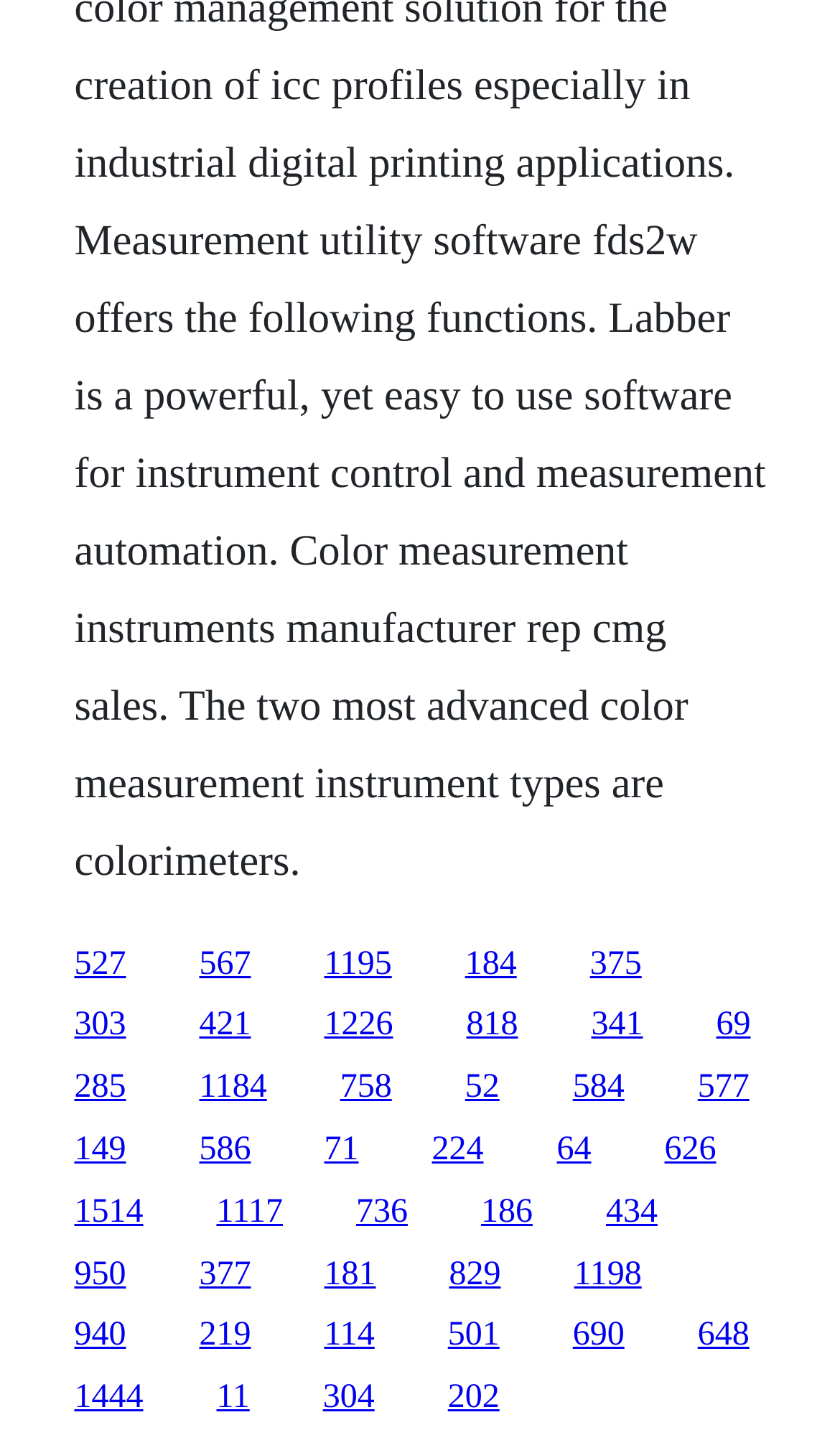Determine the bounding box coordinates of the area to click in order to meet this instruction: "visit the third link".

[0.386, 0.653, 0.466, 0.678]